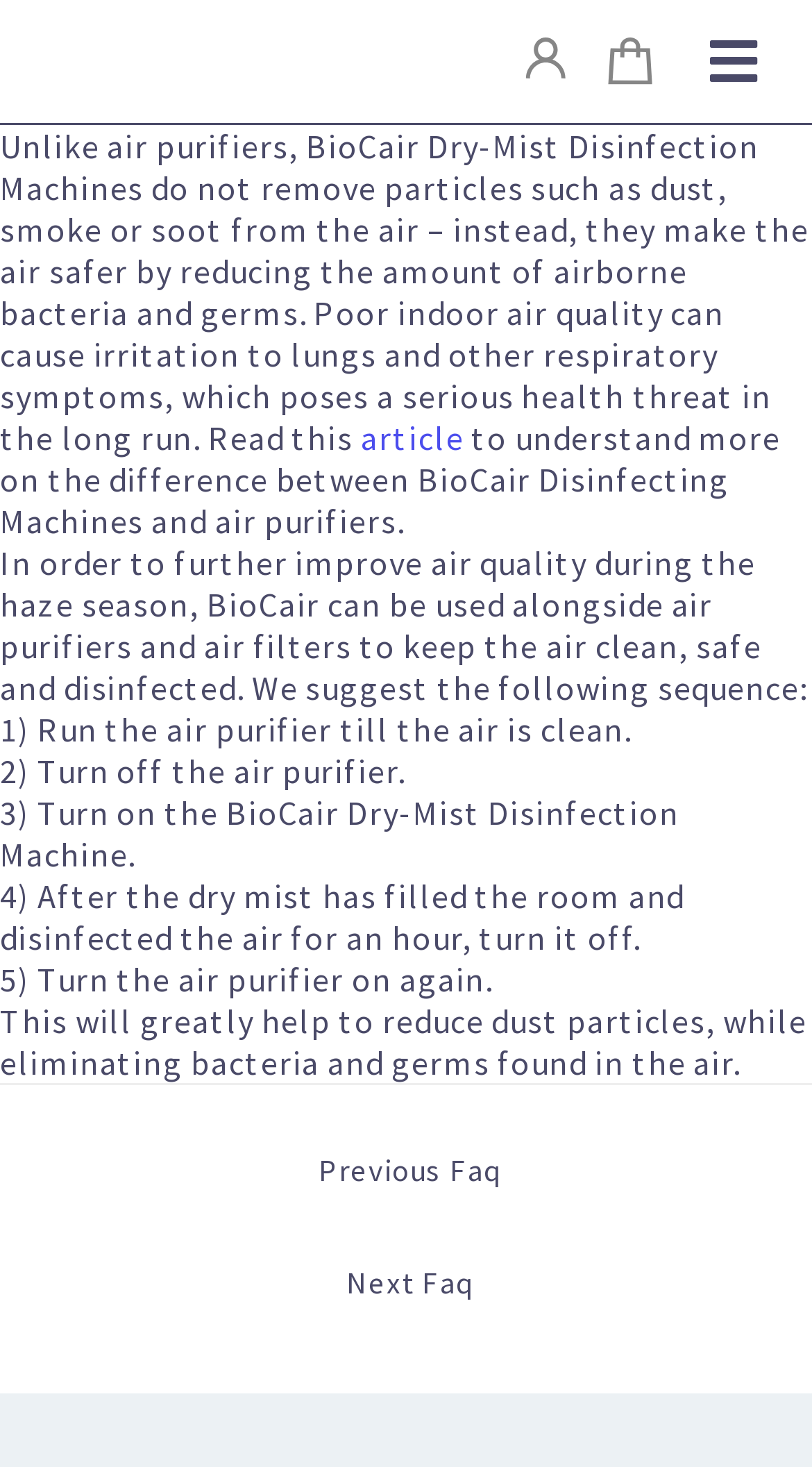What is the impact of poor indoor air quality on health?
Answer the question based on the image using a single word or a brief phrase.

Serious health threat